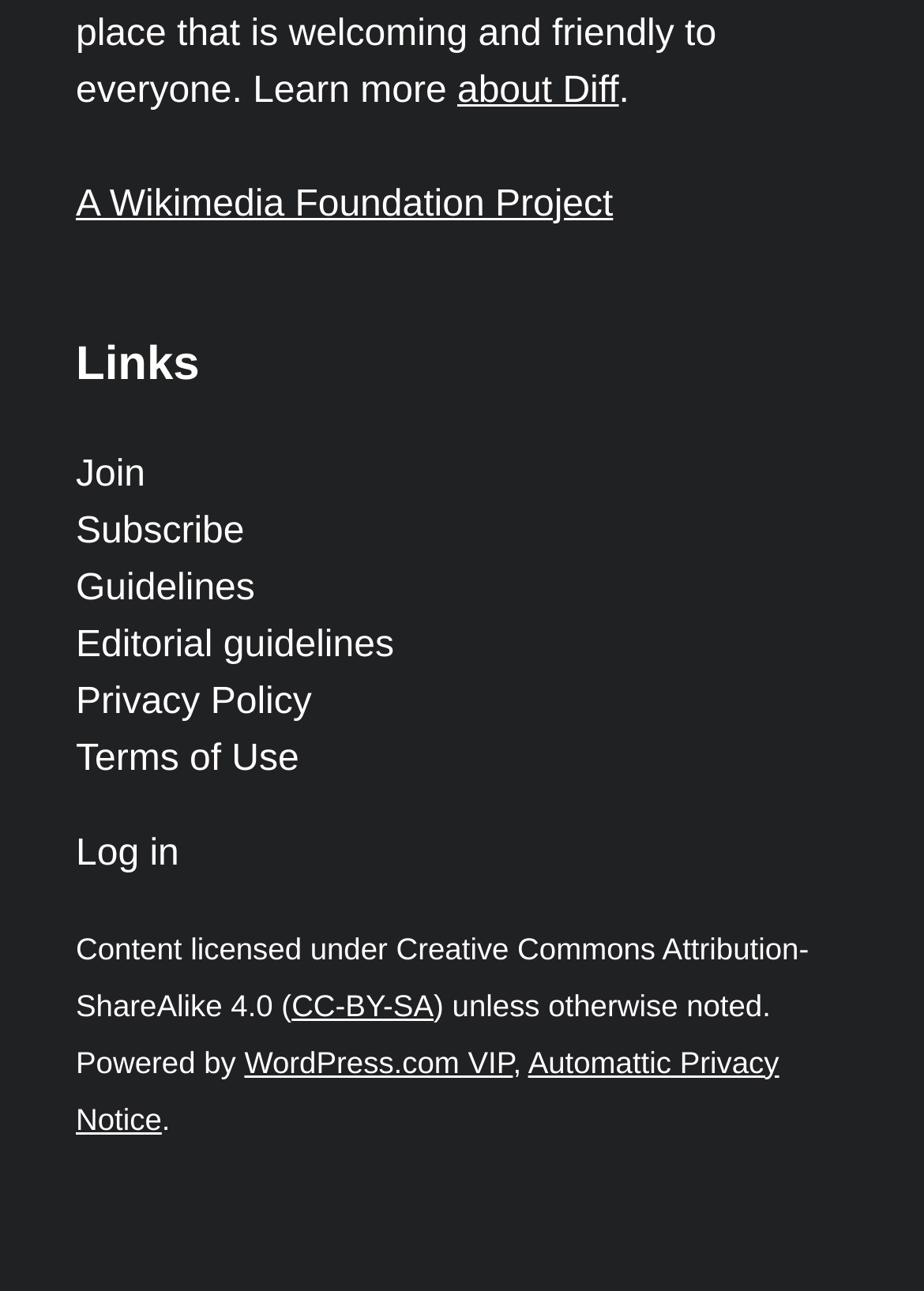Please specify the bounding box coordinates of the region to click in order to perform the following instruction: "log in to the account".

[0.082, 0.645, 0.194, 0.677]